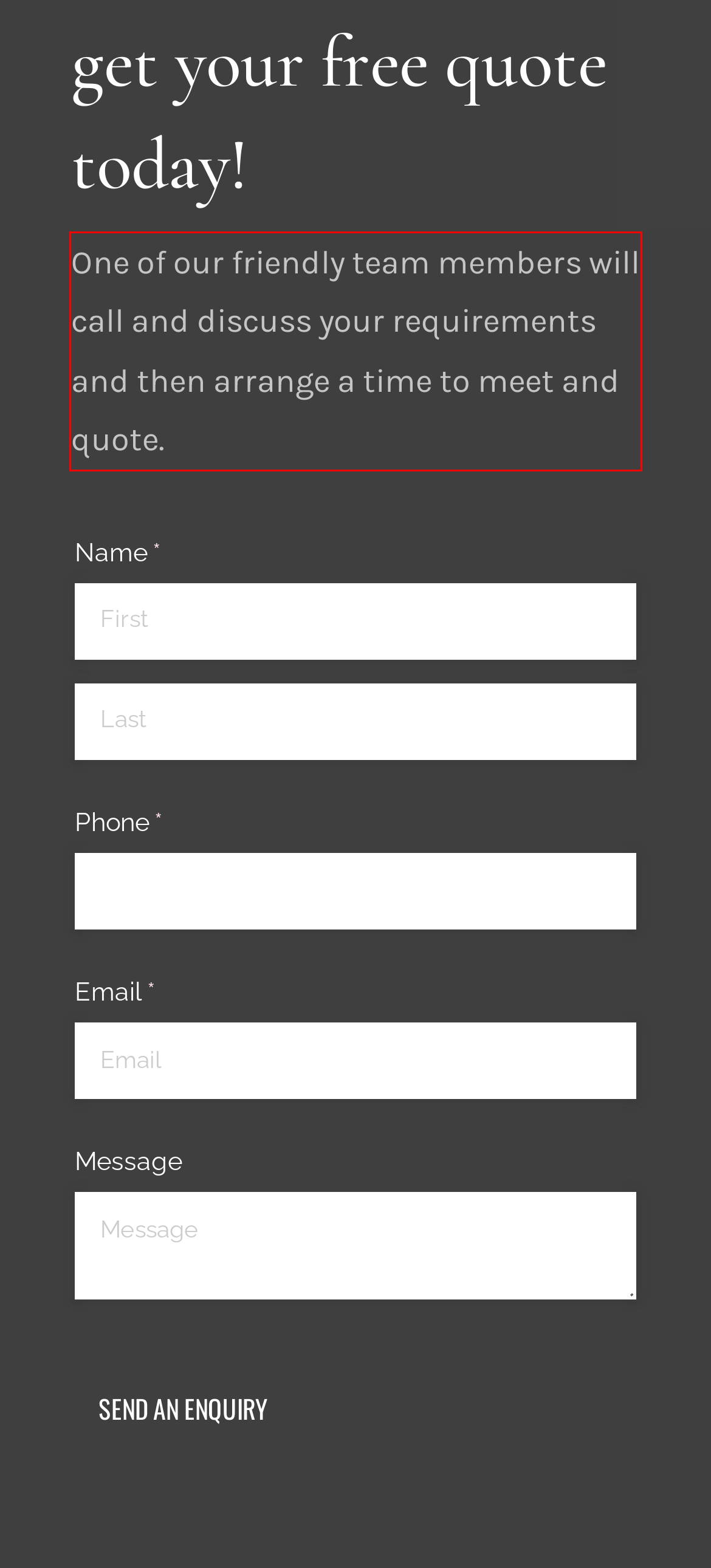Examine the webpage screenshot, find the red bounding box, and extract the text content within this marked area.

One of our friendly team members will call and discuss your requirements and then arrange a time to meet and quote.